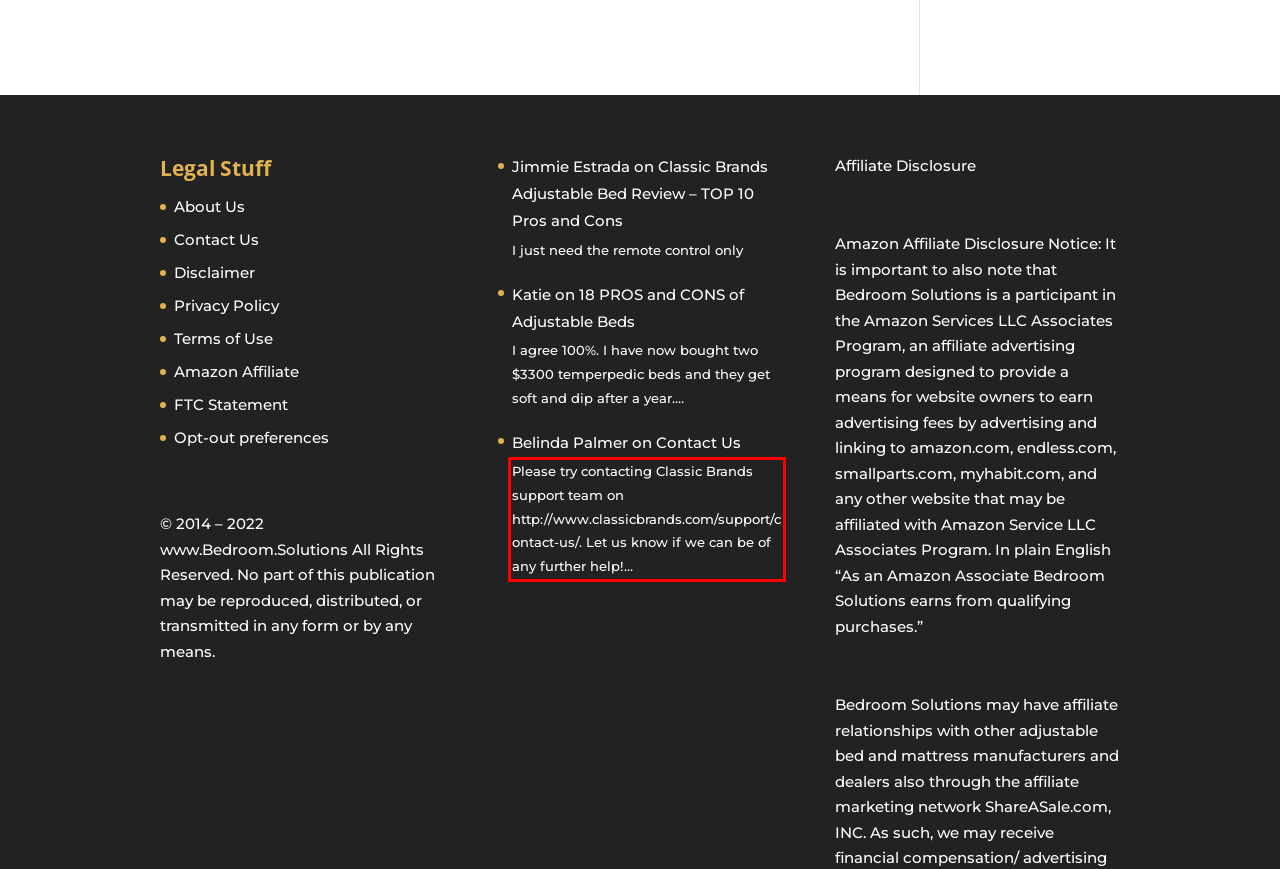You have a screenshot of a webpage with a red bounding box. Identify and extract the text content located inside the red bounding box.

Please try contacting Classic Brands support team on http://www.classicbrands.com/support/contact-us/. Let us know if we can be of any further help!…